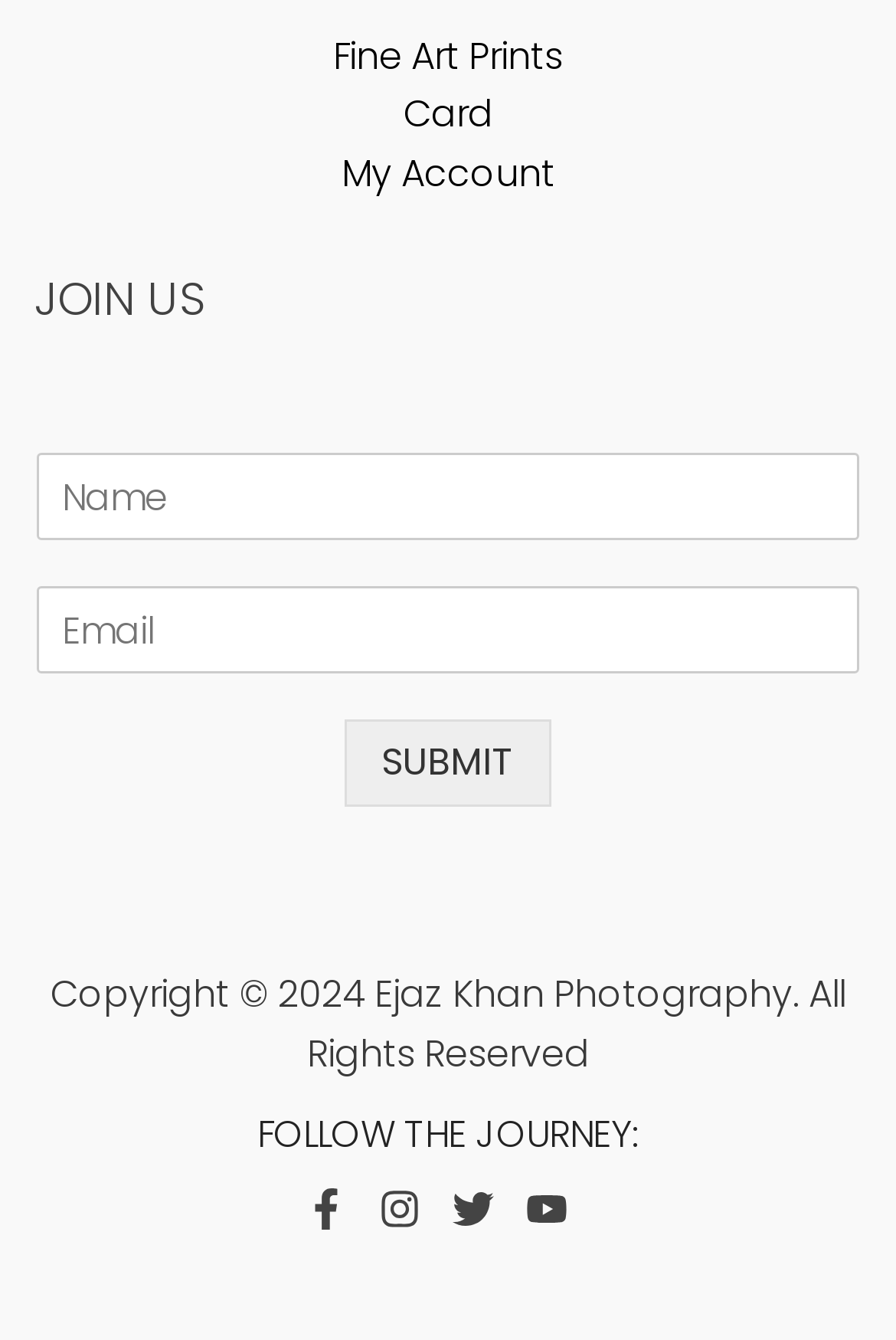Based on the image, please elaborate on the answer to the following question:
What is the copyright information?

At the bottom of the webpage, I found a static text 'Copyright 2024 Ejaz Khan Photography. All Rights Reserved' which provides the copyright information.